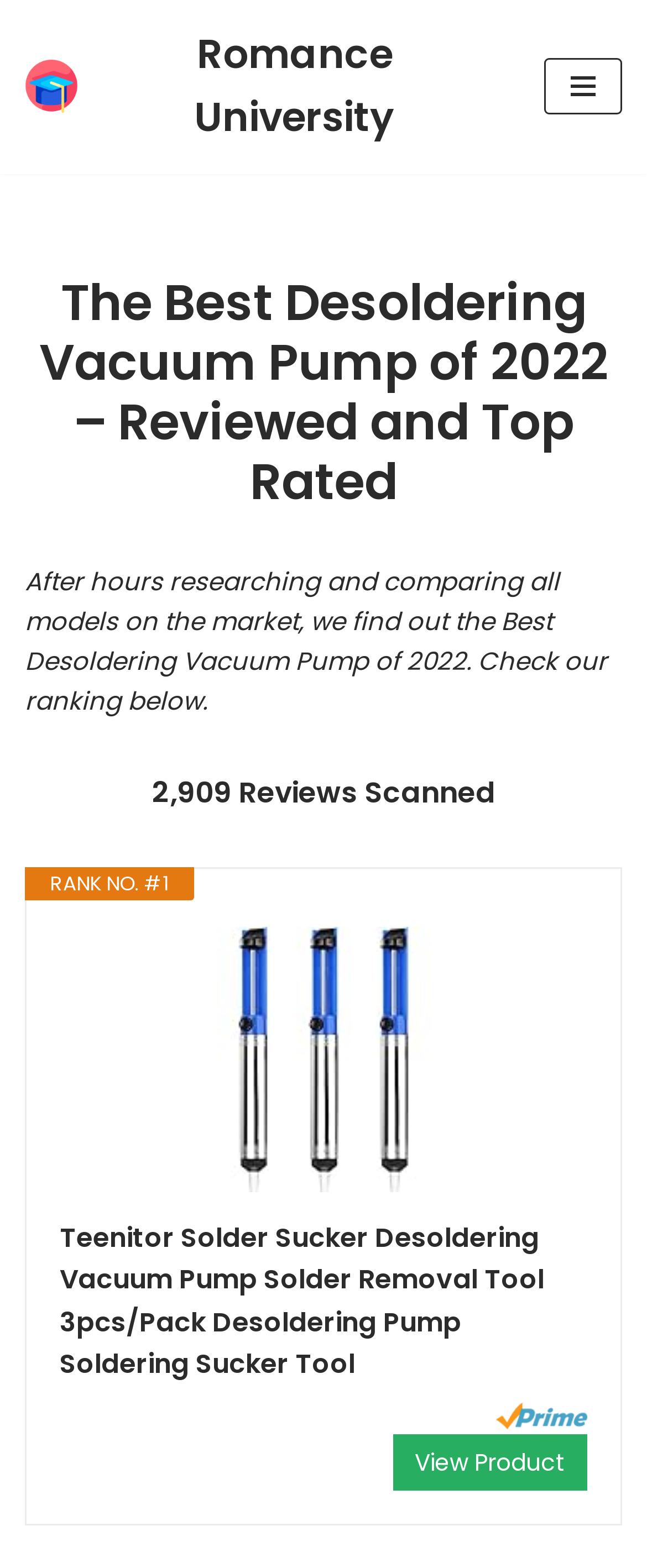Respond to the question below with a single word or phrase:
What is the ranking of the first product?

RANK NO. #1